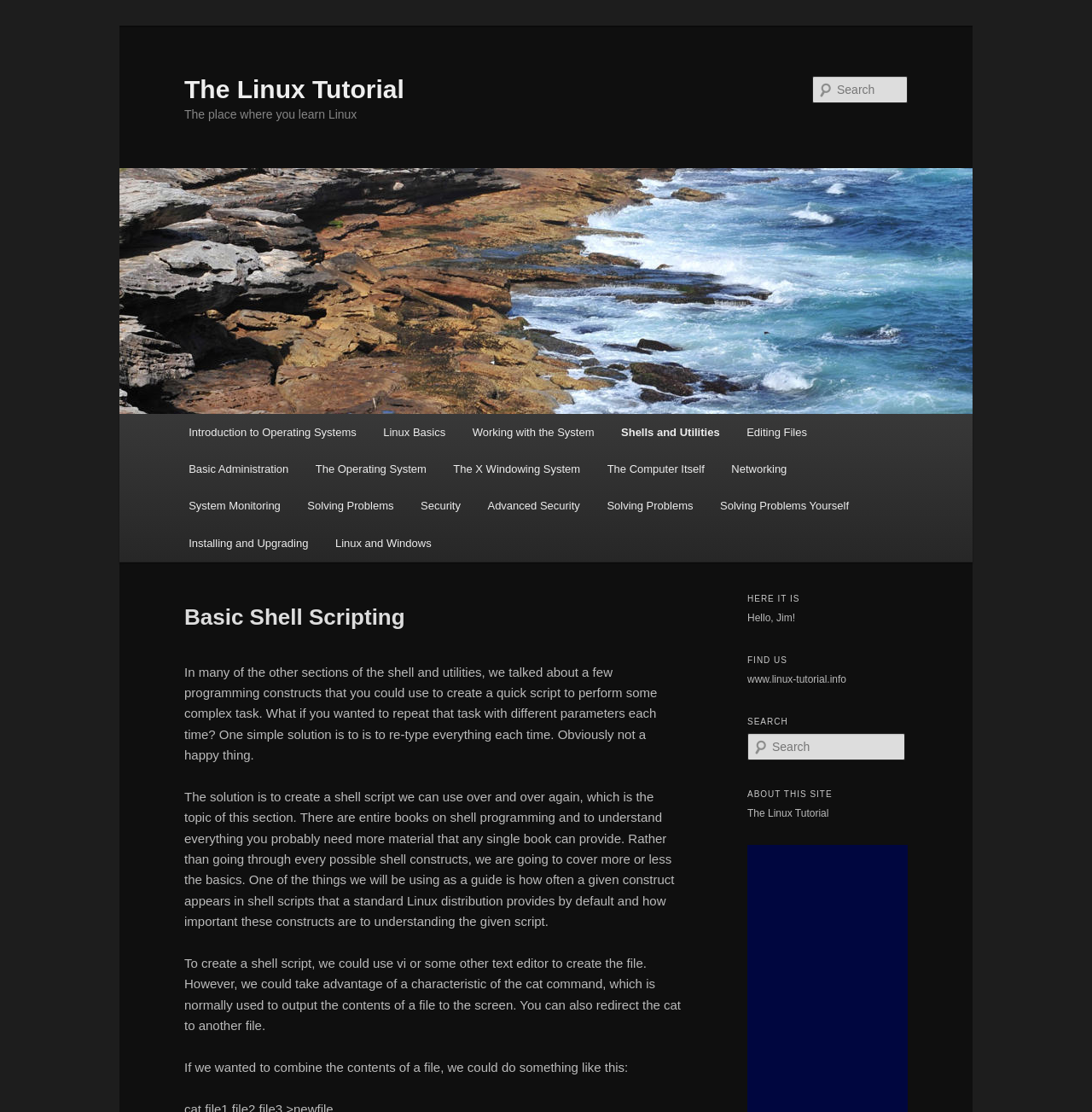Using the provided element description: "Security", identify the bounding box coordinates. The coordinates should be four floats between 0 and 1 in the order [left, top, right, bottom].

[0.373, 0.439, 0.434, 0.472]